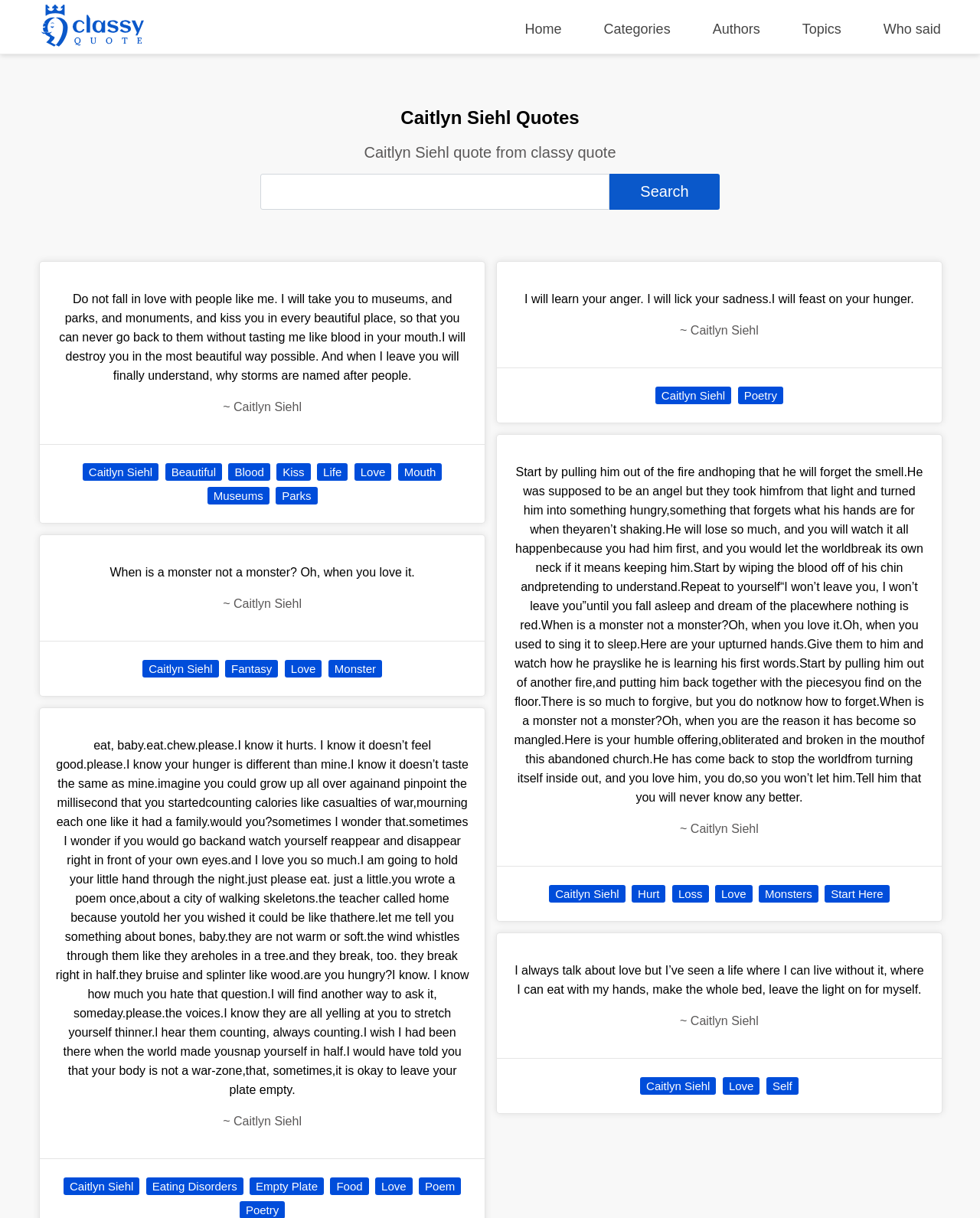Provide an in-depth caption for the contents of the webpage.

This webpage is dedicated to showcasing quotes from Caitlyn Siehl, an author and poet. At the top left corner, there is a logo of Classy Quote, and below it, a navigation menu with links to Home, Categories, Authors, Topics, and Who said. 

The main content of the page is divided into four sections, each featuring a quote from Caitlyn Siehl. The first quote is a romantic and poetic passage about taking someone to beautiful places and leaving a lasting impression. Below this quote, there are links to related topics such as Beautiful, Blood, Kiss, Life, Love, and Mouth.

The second quote is a thought-provoking passage about loving a monster, and it is accompanied by links to Fantasy, Love, and Monster. The third quote is a heartfelt and emotional poem about eating disorders, body image, and self-acceptance, with links to Eating Disorders, Empty Plate, Food, Love, and Poem.

The fourth quote is a poignant passage about loving someone who has been hurt and broken, with links to Hurt, Loss, Love, Monsters, and Start Here. The final quote is a reflection on living without love and finding self-sufficiency, accompanied by links to Caitlyn Siehl, Love, and Self.

Throughout the page, there are multiple links to Caitlyn Siehl's name, indicating that the quotes are from her works. The overall layout is clean and easy to navigate, with a focus on showcasing the quotes and related topics.